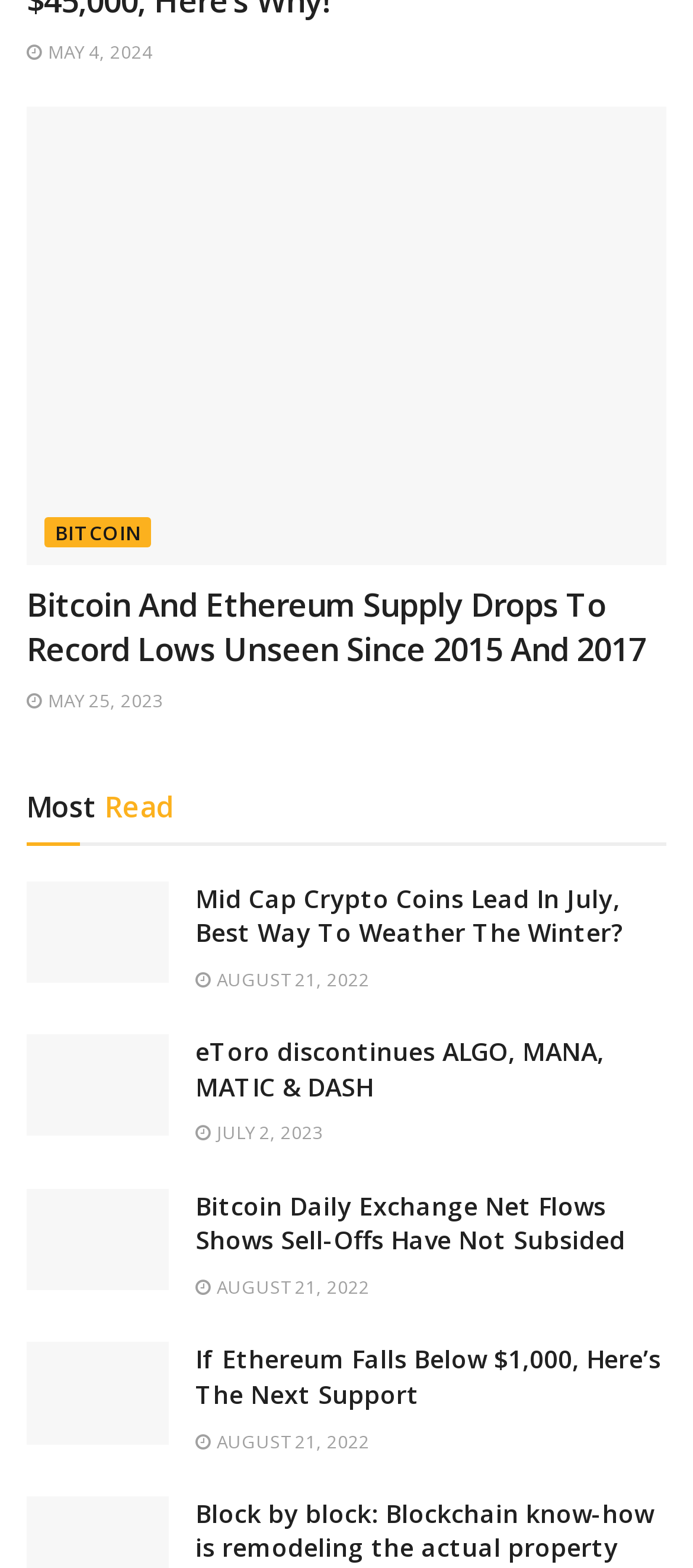Could you find the bounding box coordinates of the clickable area to complete this instruction: "Read the article about If Ethereum Falls Below $1,000"?

[0.038, 0.856, 0.244, 0.921]